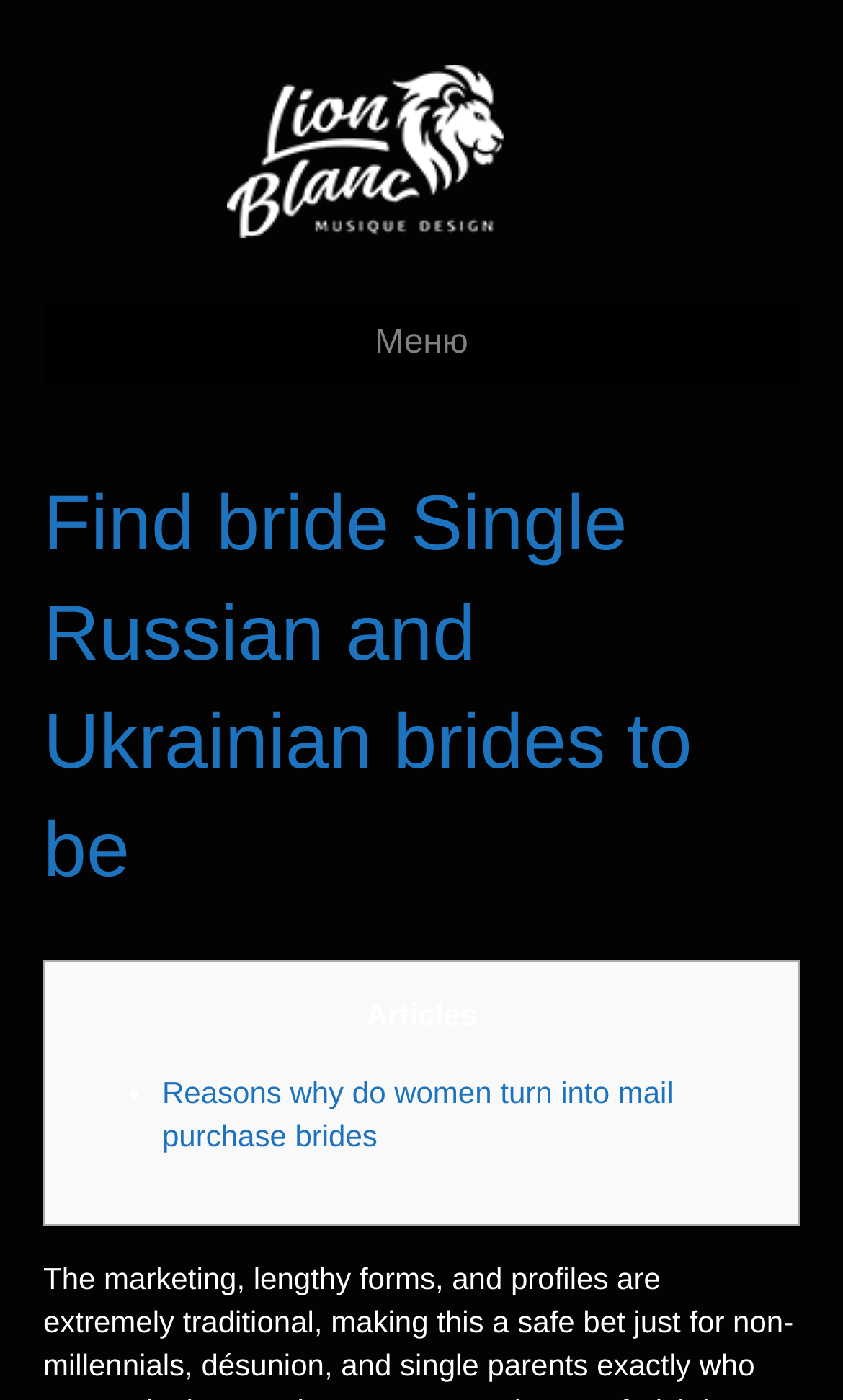From the given element description: "Connect with us on LinkedIn", find the bounding box for the UI element. Provide the coordinates as four float numbers between 0 and 1, in the order [left, top, right, bottom].

None